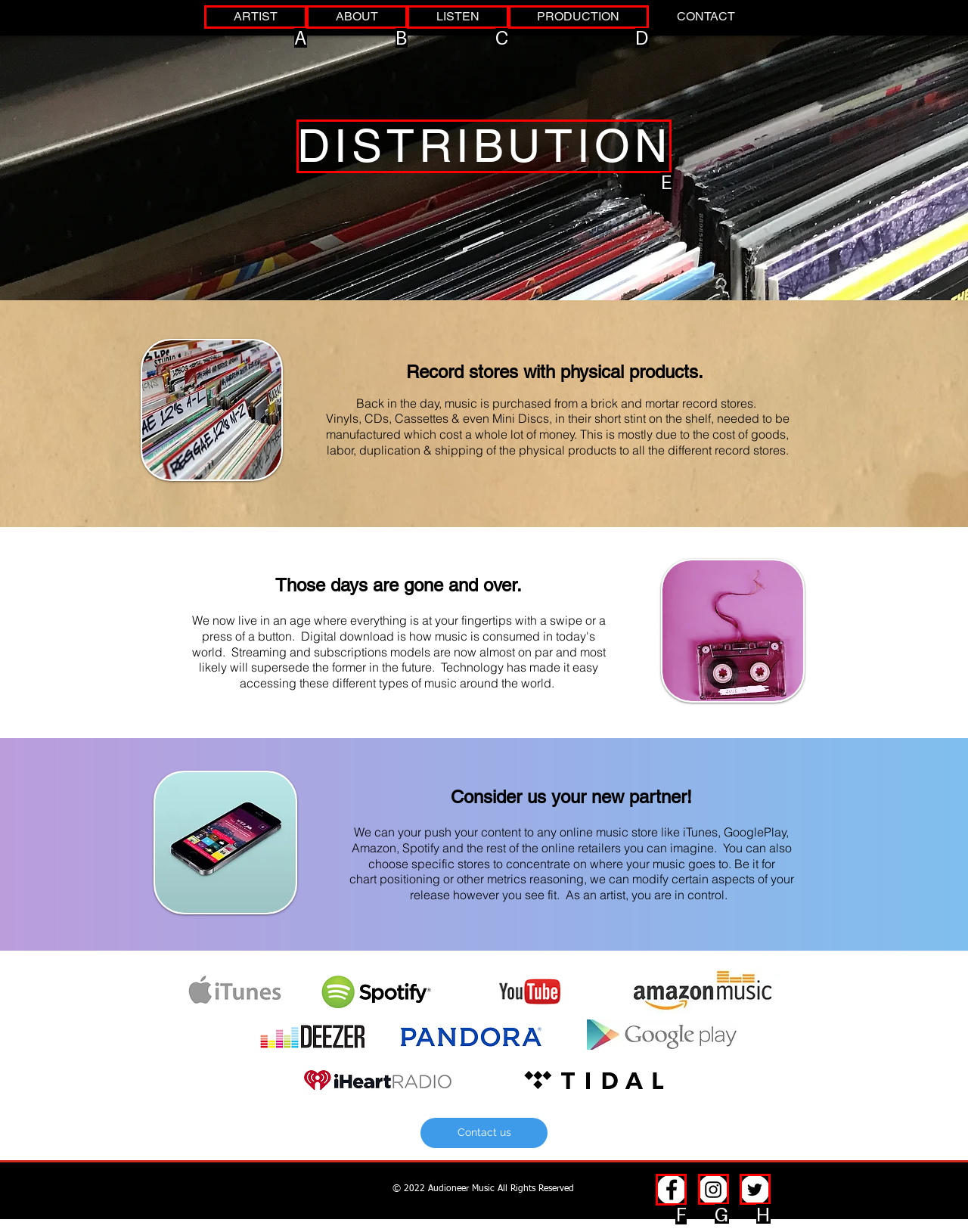Given the task: Click on the Facebook link, tell me which HTML element to click on.
Answer with the letter of the correct option from the given choices.

F